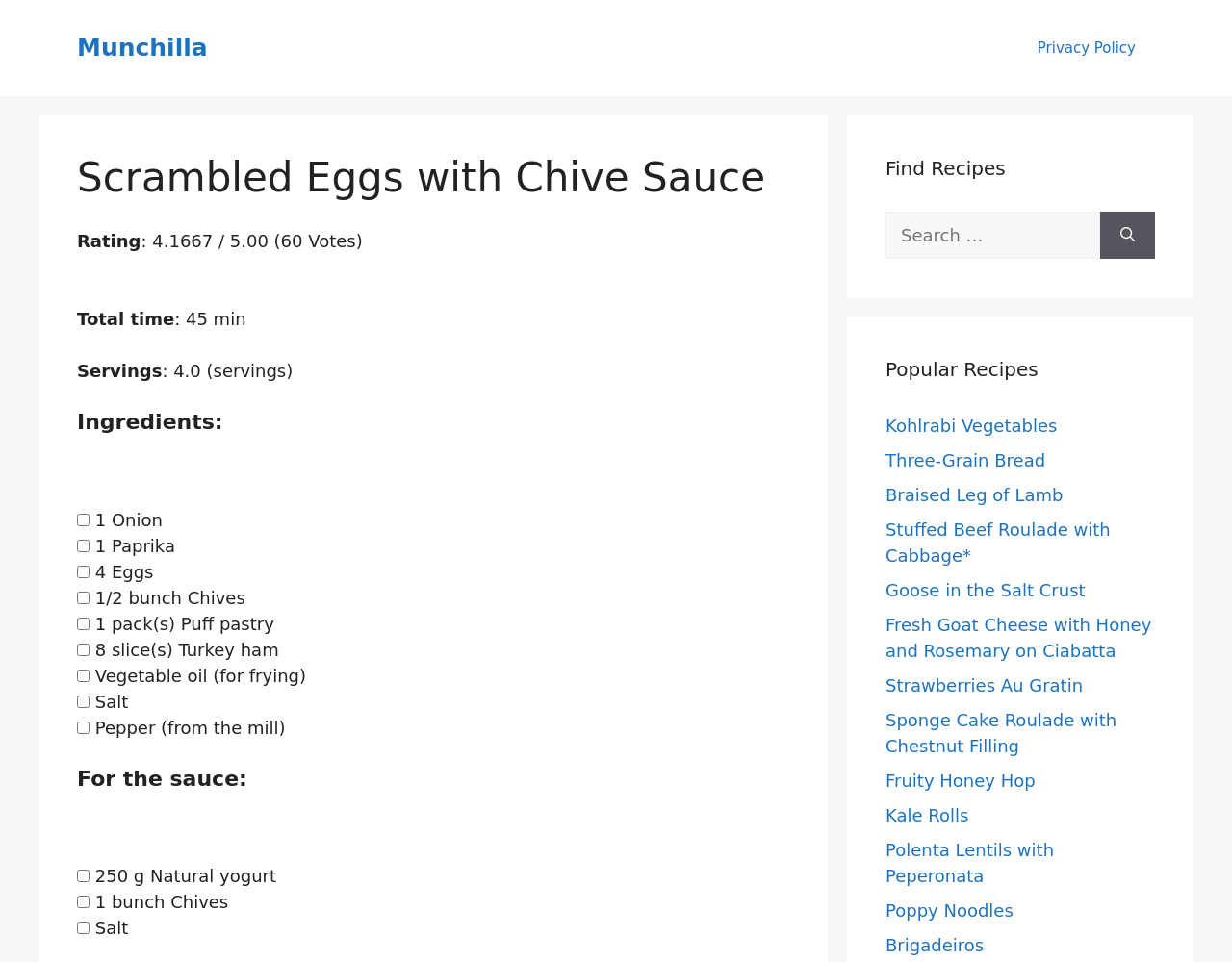Please specify the bounding box coordinates of the clickable region necessary for completing the following instruction: "Click on the Scrambled Eggs with Chive Sauce heading". The coordinates must consist of four float numbers between 0 and 1, i.e., [left, top, right, bottom].

[0.062, 0.16, 0.641, 0.21]